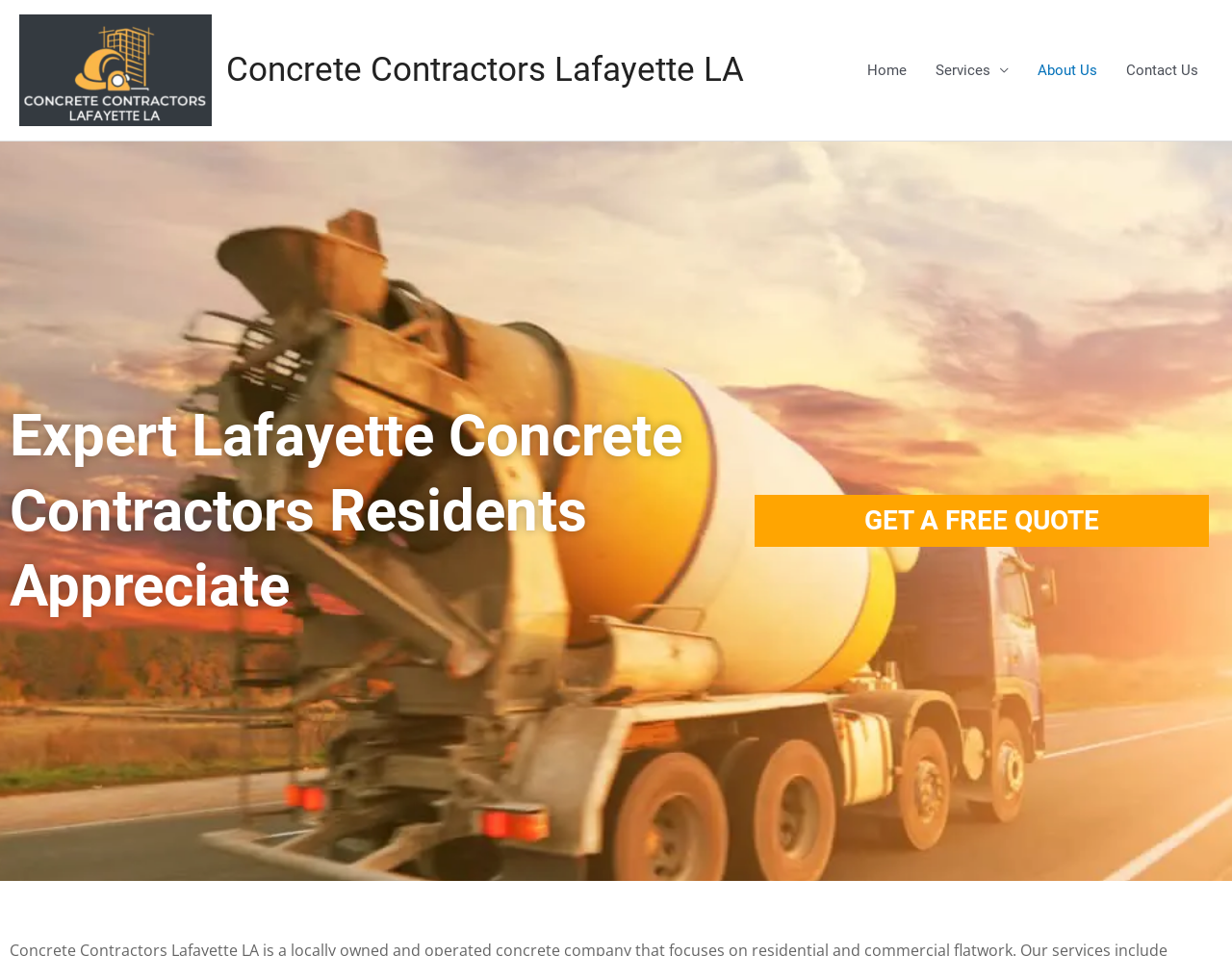Can you extract the primary headline text from the webpage?

Expert Lafayette Concrete Contractors Residents Appreciate